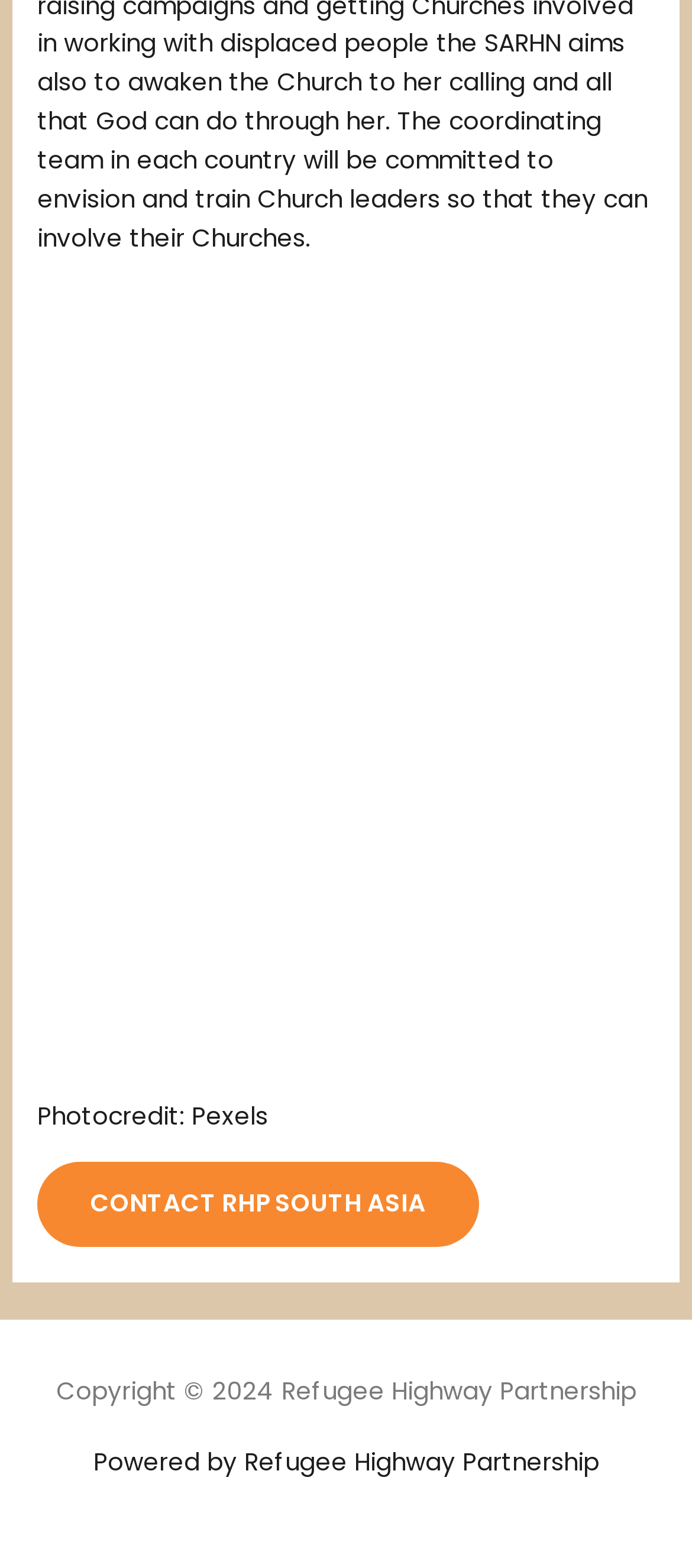Respond to the following query with just one word or a short phrase: 
Who is the owner of the webpage?

Refugee Highway Partnership